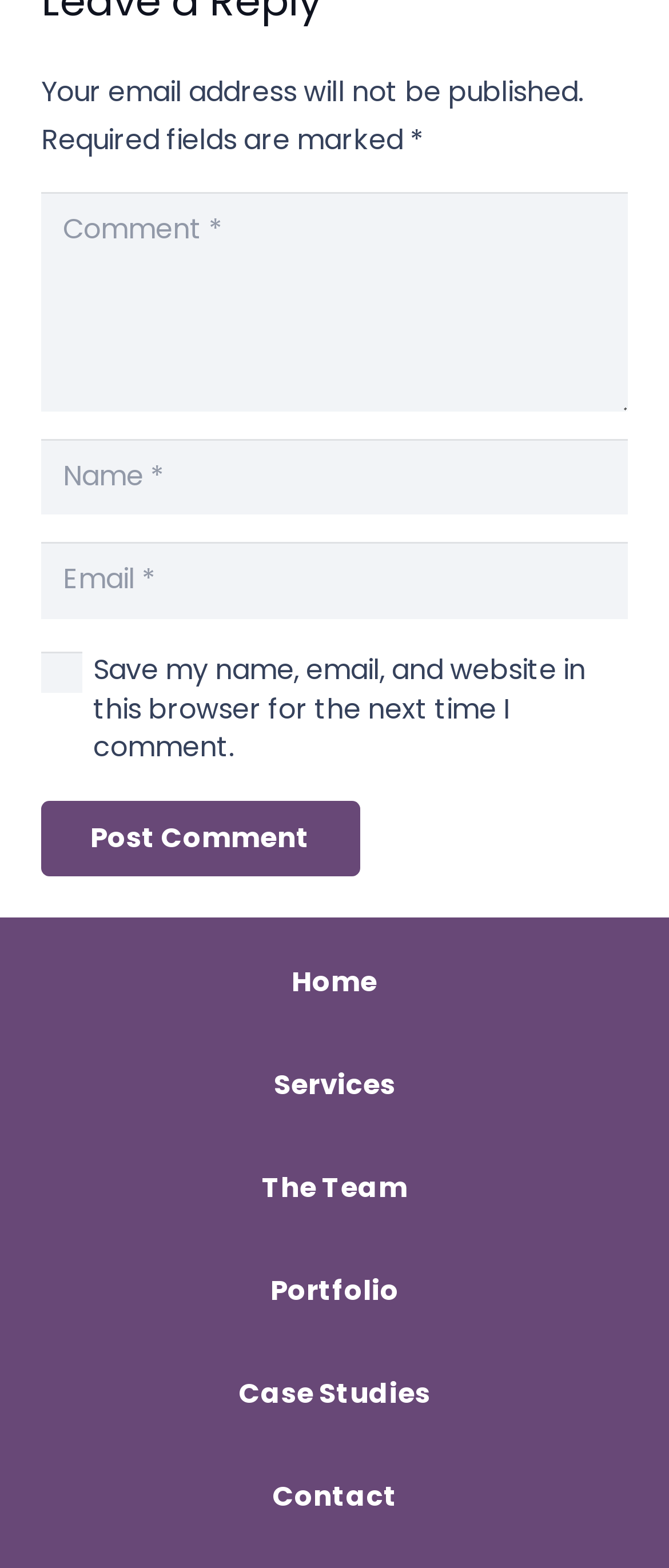Review the image closely and give a comprehensive answer to the question: What is the purpose of the button?

The button is labeled 'Post Comment', which suggests that its purpose is to submit a comment after filling out the required fields.